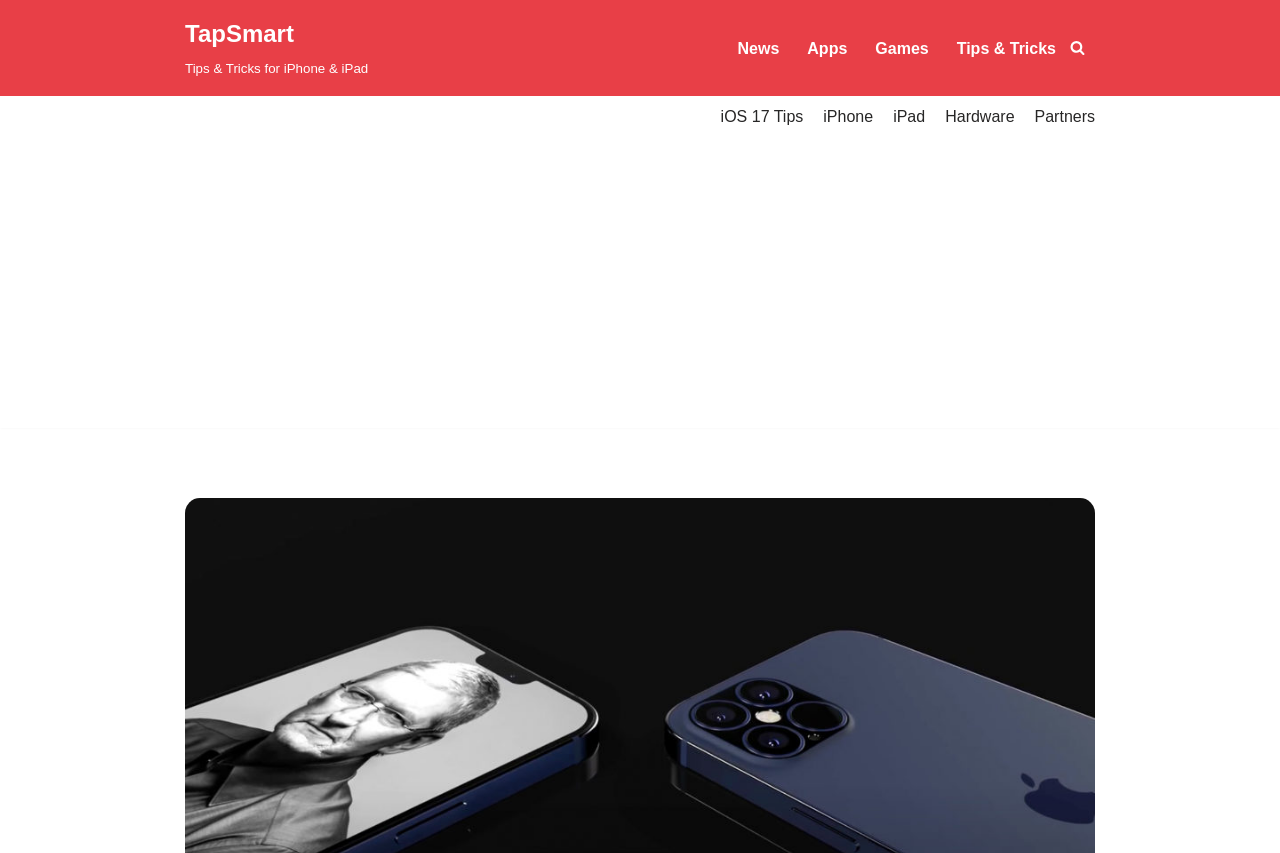Predict the bounding box coordinates of the UI element that matches this description: "iOS 17 Tips". The coordinates should be in the format [left, top, right, bottom] with each value between 0 and 1.

[0.563, 0.122, 0.628, 0.152]